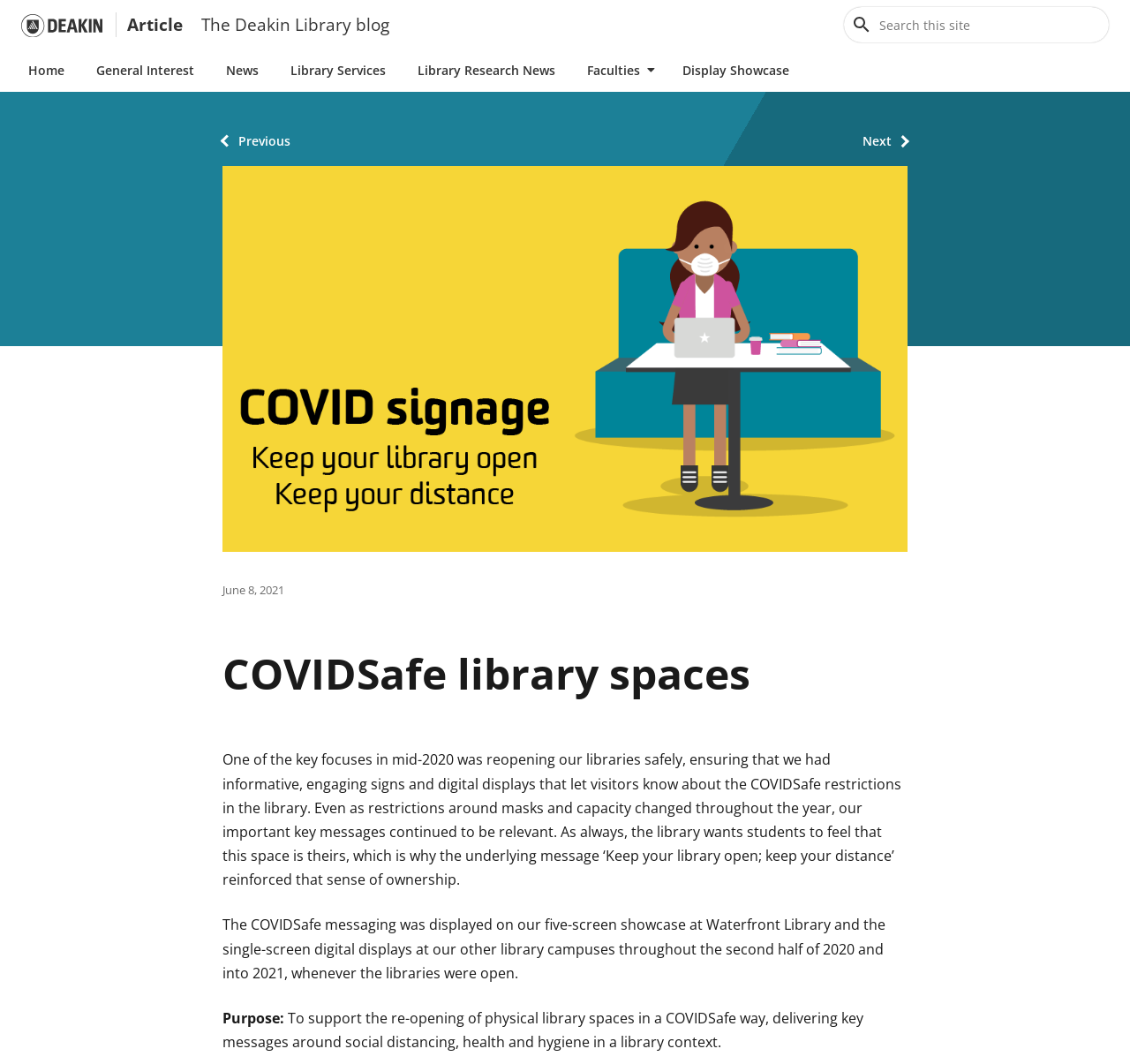Please provide a comprehensive answer to the question based on the screenshot: How many library campuses have single-screen digital displays?

Based on the webpage content, specifically the text 'The COVIDSafe messaging was displayed on our five-screen showcase at Waterfront Library and the single-screen digital displays at our other library campuses throughout the second half of 2020 and into 2021, whenever the libraries were open.', I can infer that the single-screen digital displays are located at other library campuses, but the exact number is not specified.